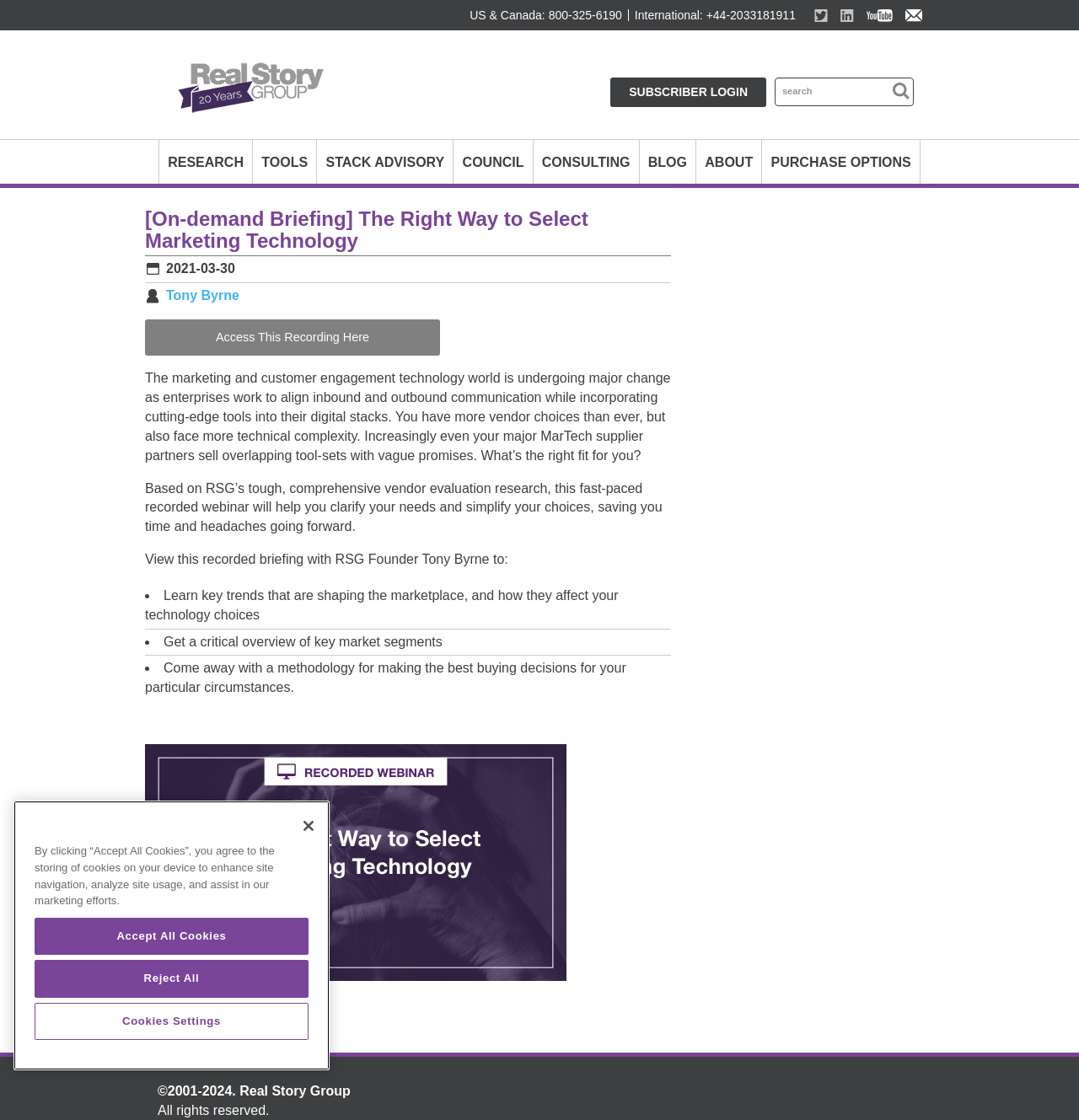Use one word or a short phrase to answer the question provided: 
What is the topic of the on-demand briefing?

Marketing Technology